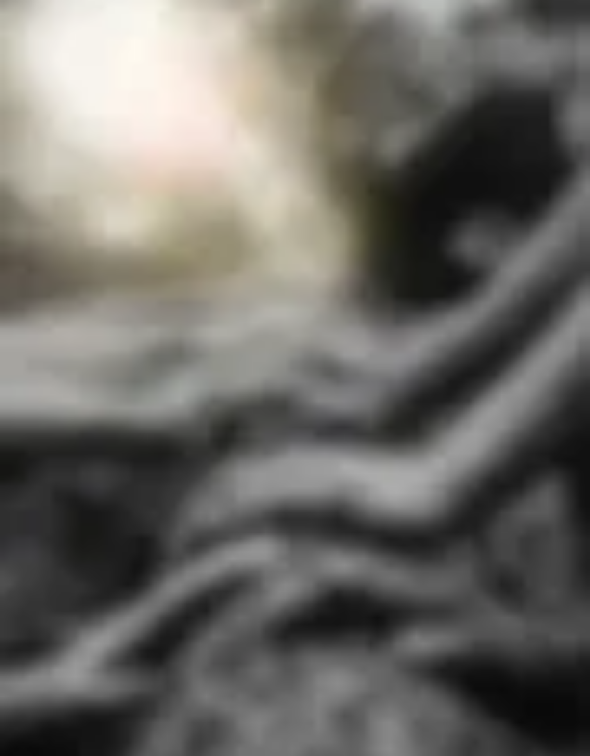Explain in detail what you see in the image.

The image captures hands gently holding and supporting a tree trunk, symbolizing a deep connection to nature and environmental stewardship. The scene is softly lit, creating an inviting and serene atmosphere that emphasizes the importance of protecting our natural resources. This image resonates with themes of advocacy for language rights and the significance of nurturing both the environment and community. It visually complements the message of the Global Coalition for Language Rights, highlighting the need for collaborative efforts in preserving cultural and linguistic diversity in harmony with nature.